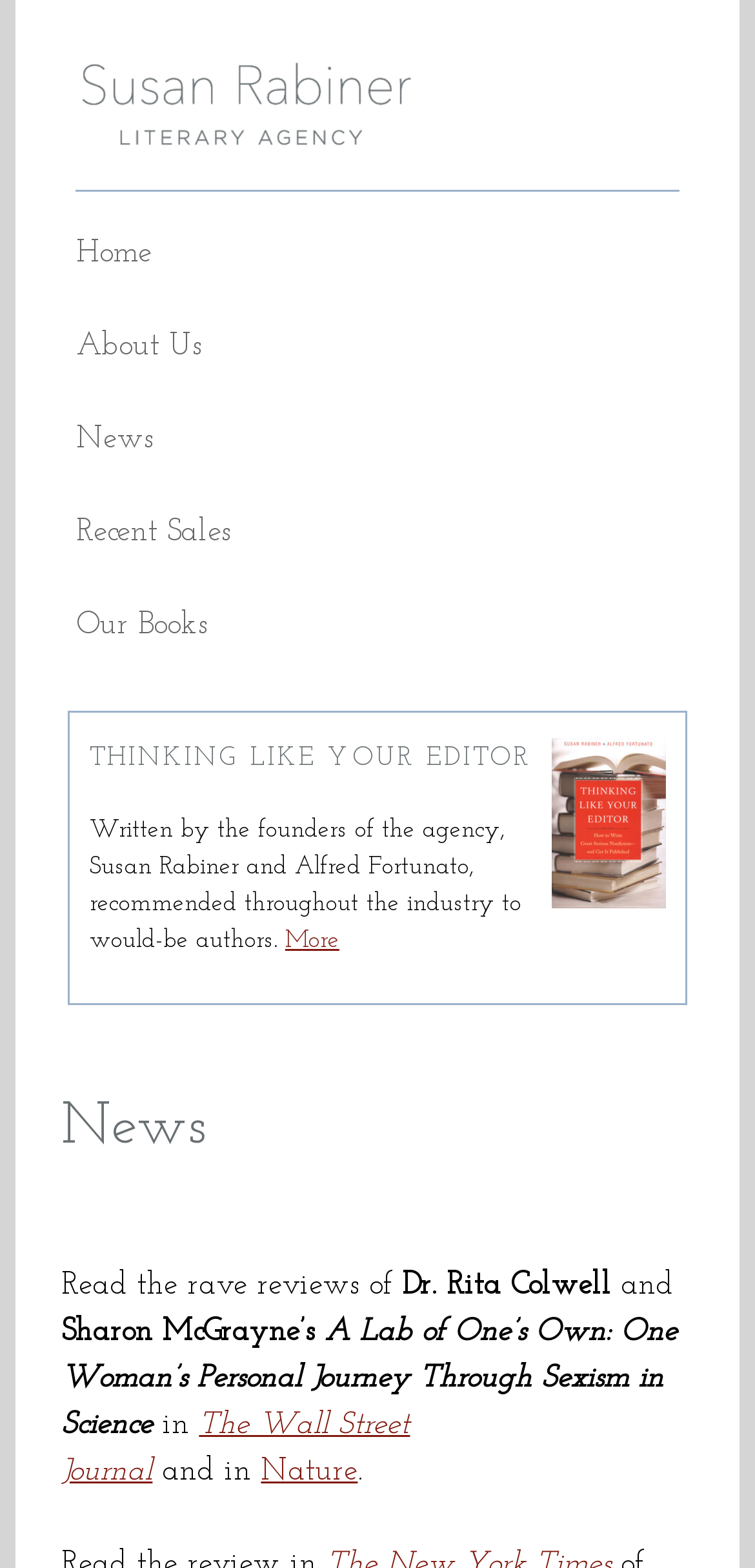Please determine the bounding box coordinates of the section I need to click to accomplish this instruction: "Click the Home link".

[0.039, 0.132, 0.961, 0.191]